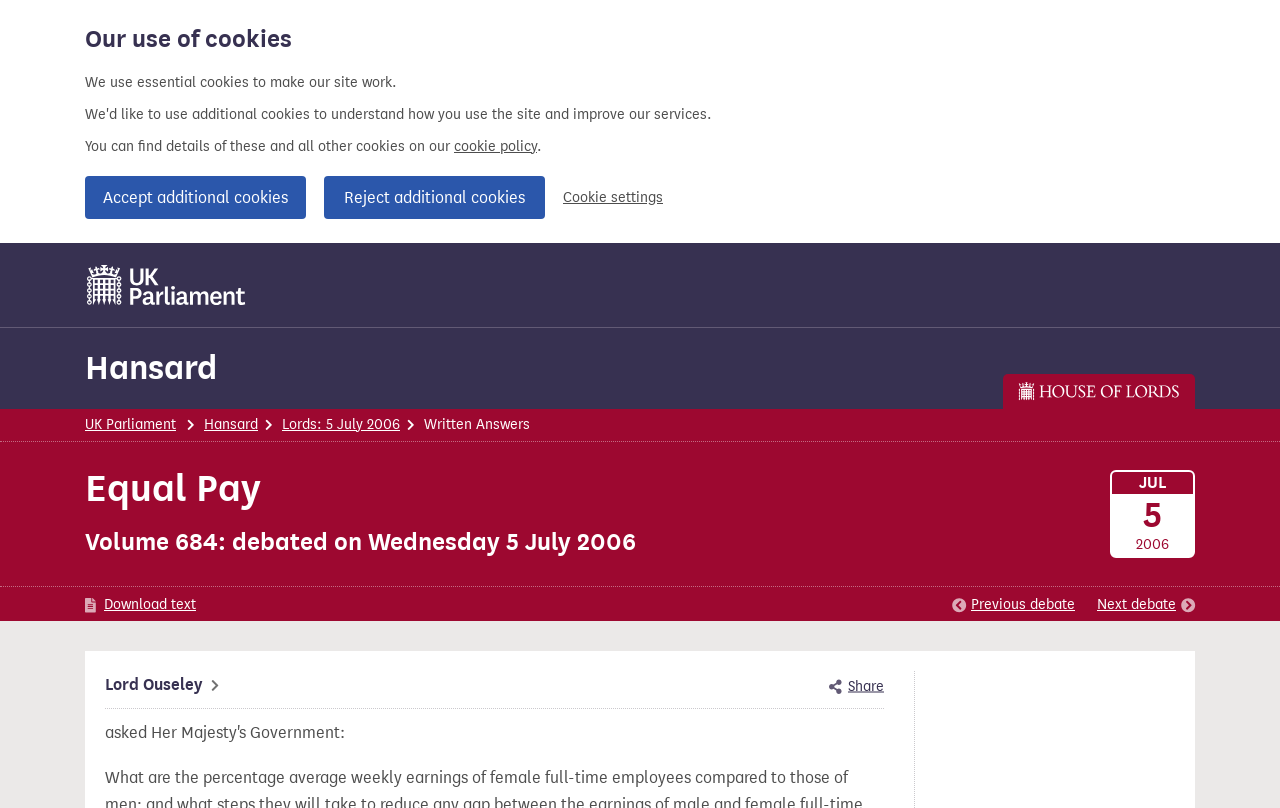Determine the bounding box coordinates for the area that should be clicked to carry out the following instruction: "go to UK Parliament homepage".

[0.066, 0.326, 0.194, 0.38]